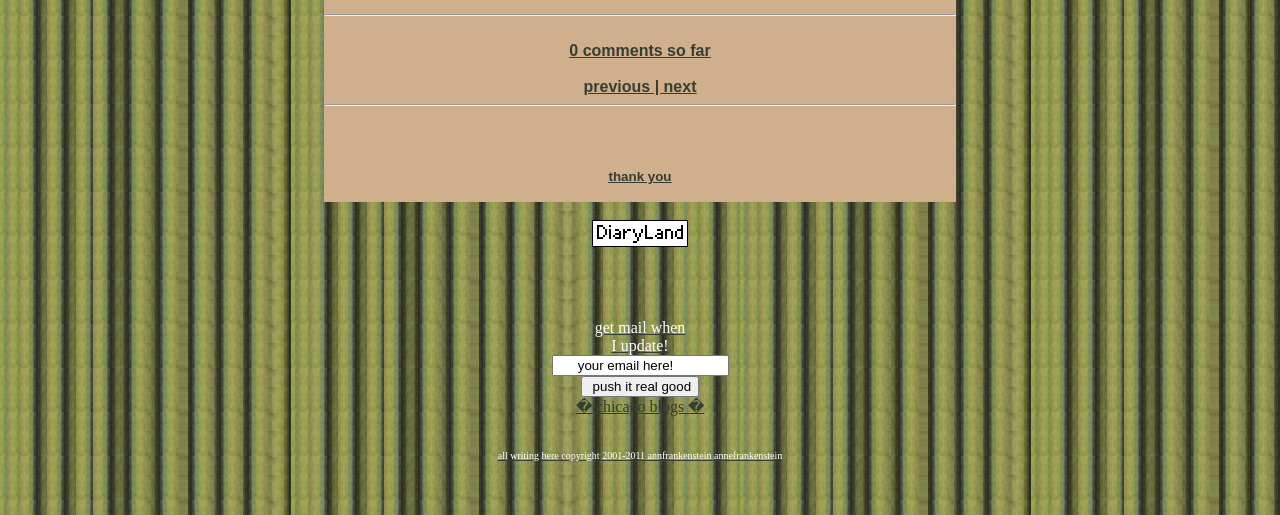Pinpoint the bounding box coordinates of the clickable area necessary to execute the following instruction: "click on the 'chicago blogs' link". The coordinates should be given as four float numbers between 0 and 1, namely [left, top, right, bottom].

[0.465, 0.773, 0.535, 0.806]